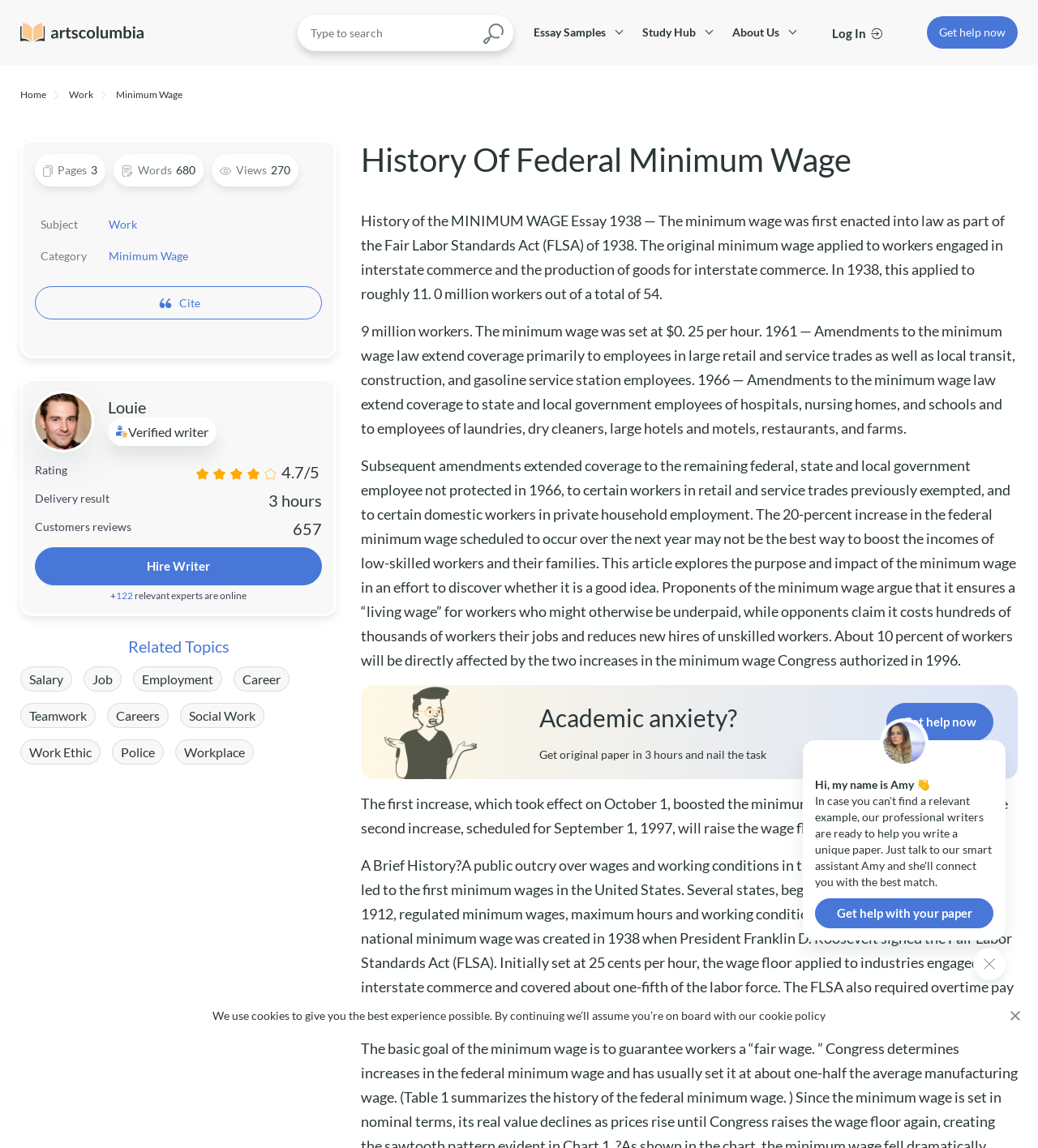What is the topic of the essay?
Refer to the image and provide a thorough answer to the question.

I found the topic of the essay by looking at the heading of the essay, which clearly states 'History Of Federal Minimum Wage'.